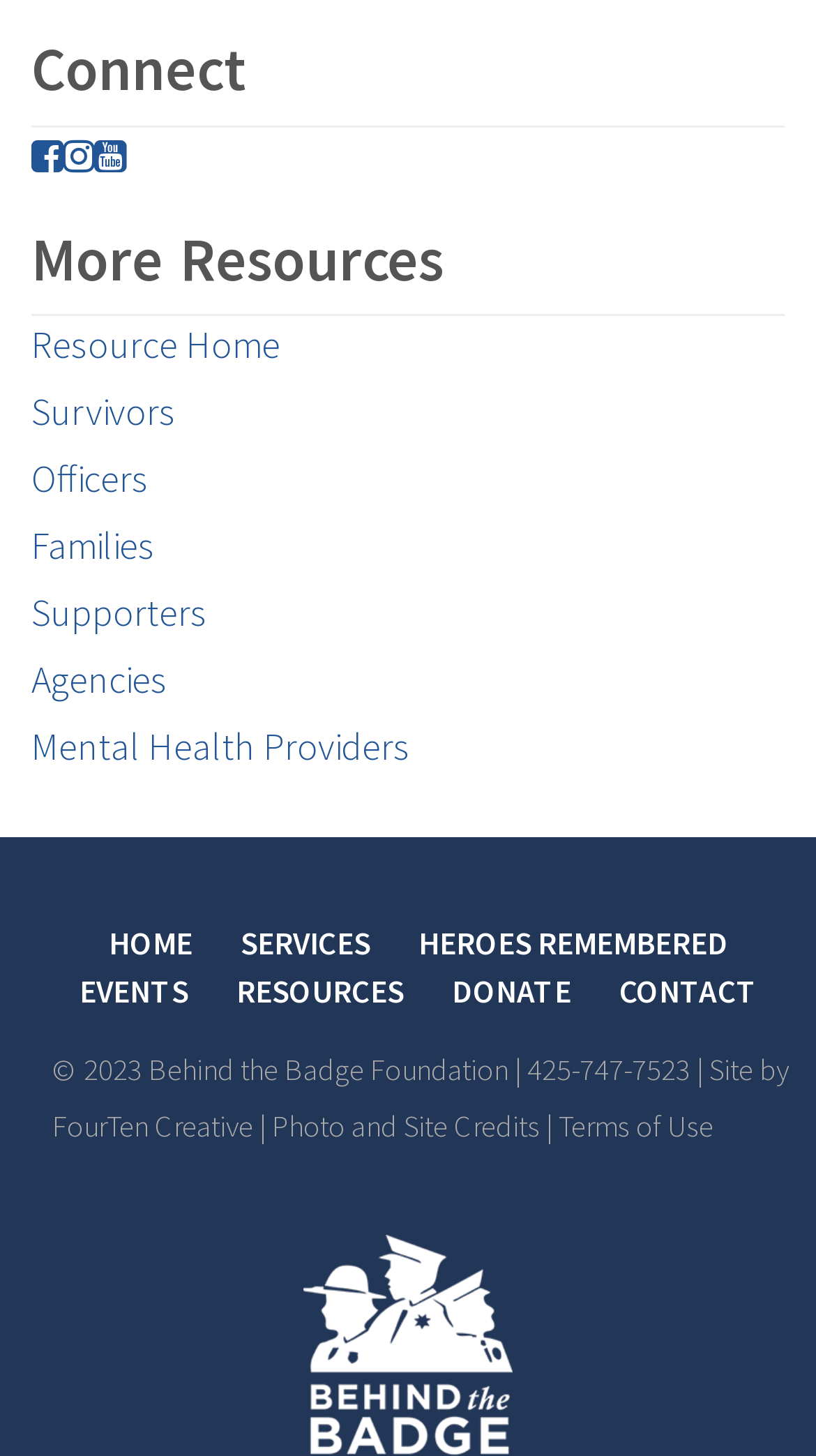Find the bounding box coordinates of the area to click in order to follow the instruction: "View the Heroes Remembered page".

[0.513, 0.634, 0.892, 0.661]